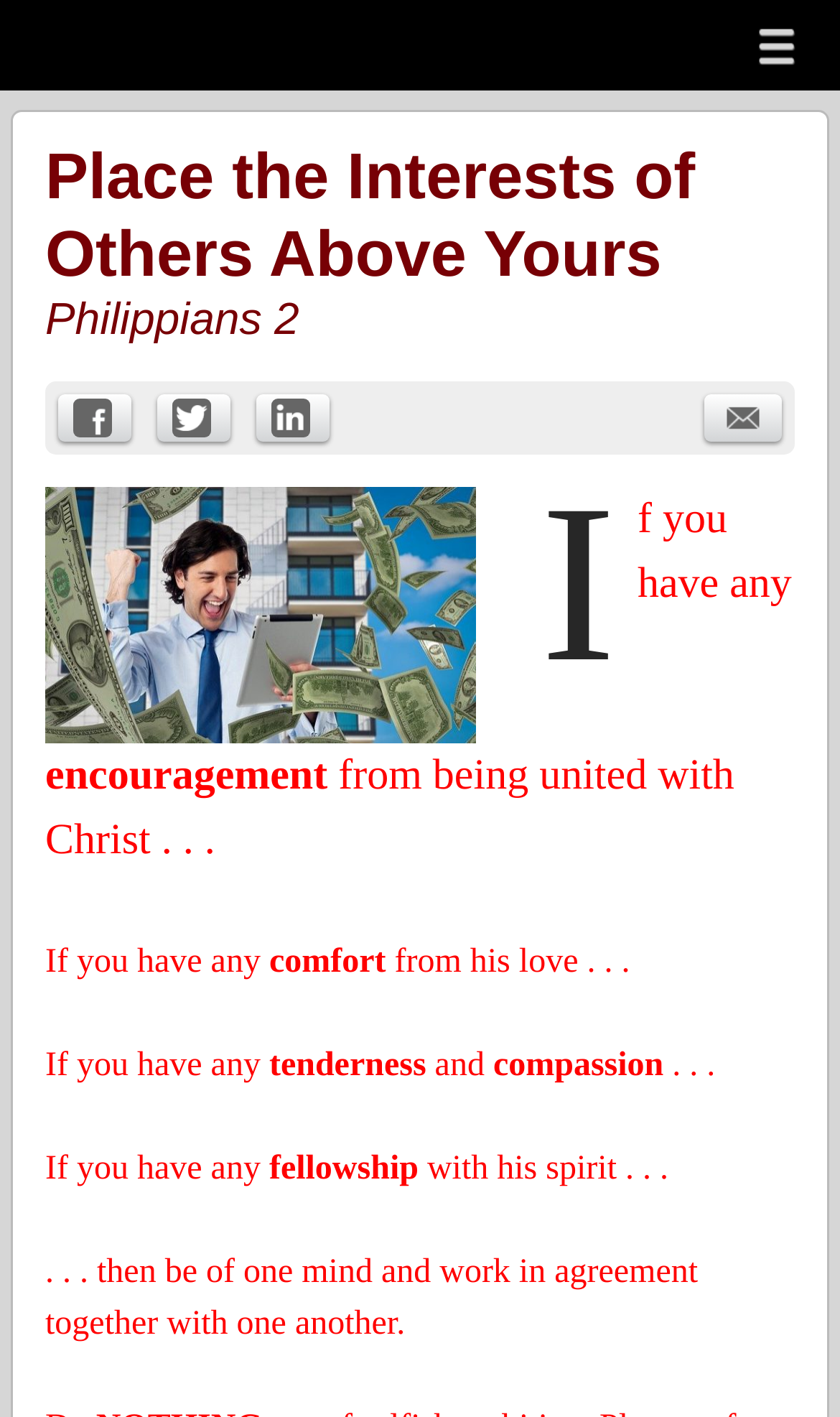Identify and provide the title of the webpage.

Place the Interests of Others Above Yours